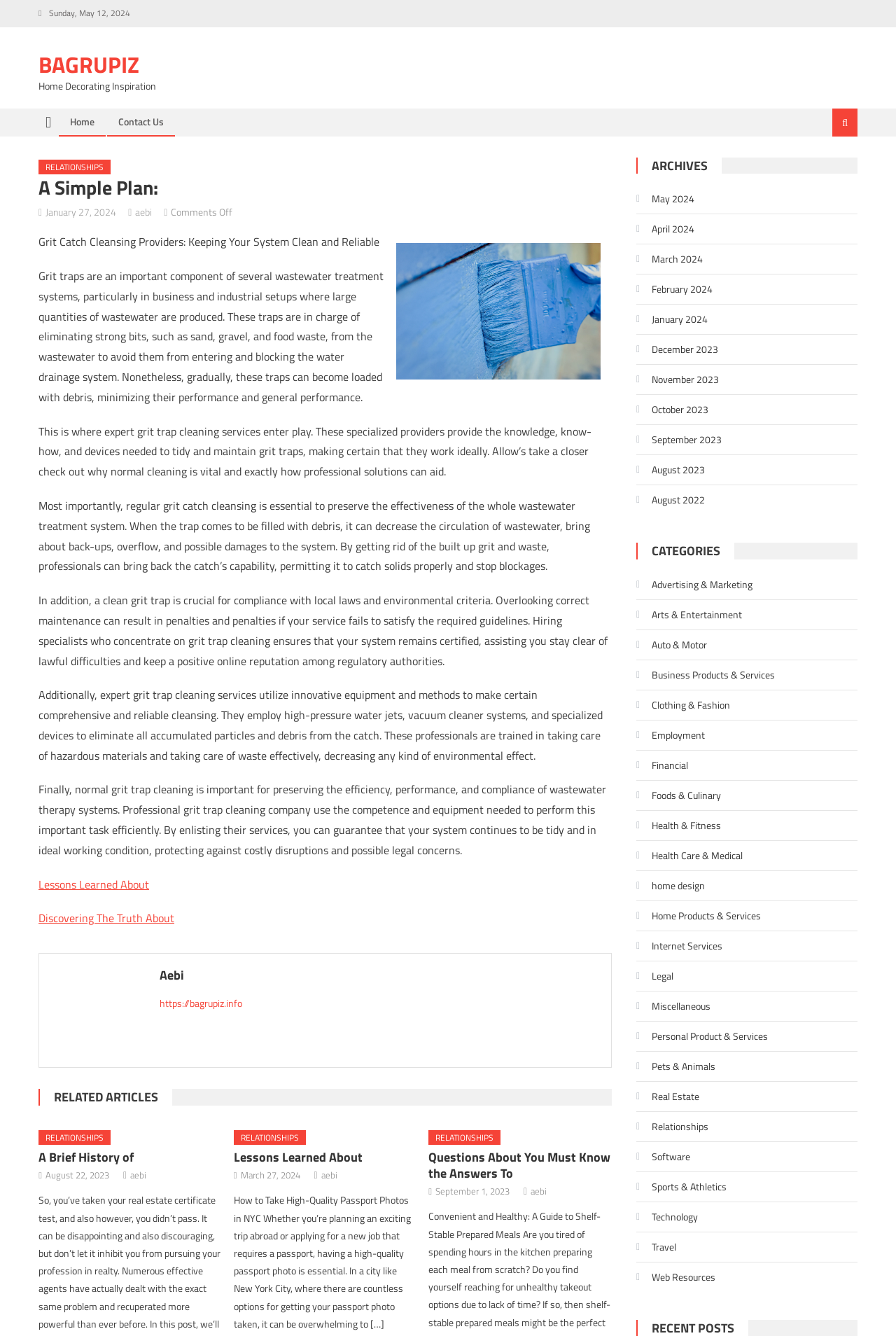Find the bounding box coordinates of the element's region that should be clicked in order to follow the given instruction: "Check the 'ARCHIVES' section". The coordinates should consist of four float numbers between 0 and 1, i.e., [left, top, right, bottom].

[0.712, 0.118, 0.806, 0.13]